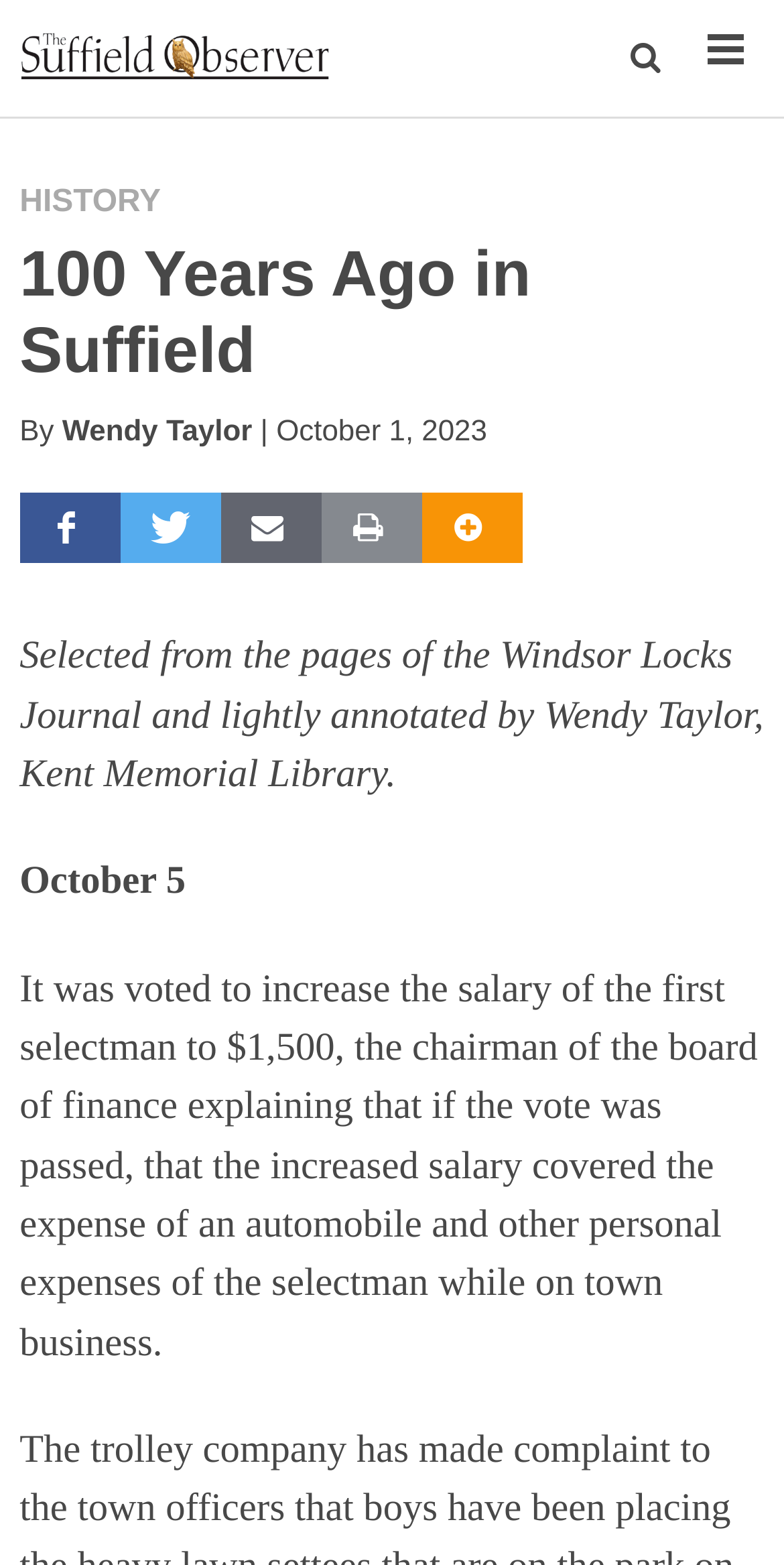What is the name of the library mentioned in the article?
Using the screenshot, give a one-word or short phrase answer.

Kent Memorial Library